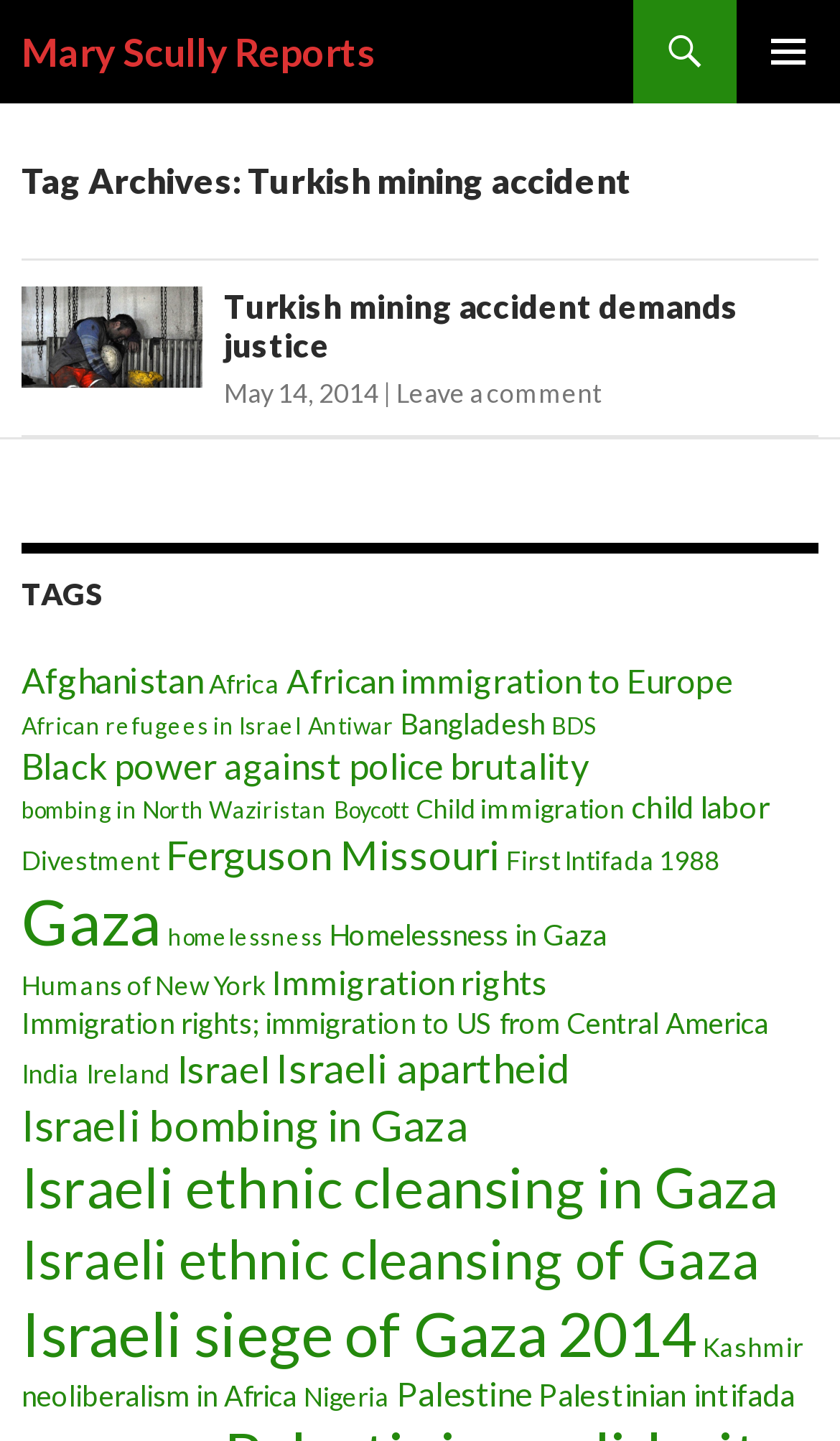How many tags are listed on this webpage?
Provide a detailed and extensive answer to the question.

I counted the number of link elements with tag names inside the element with the heading 'TAGS'. There are 28 links, each representing a tag.